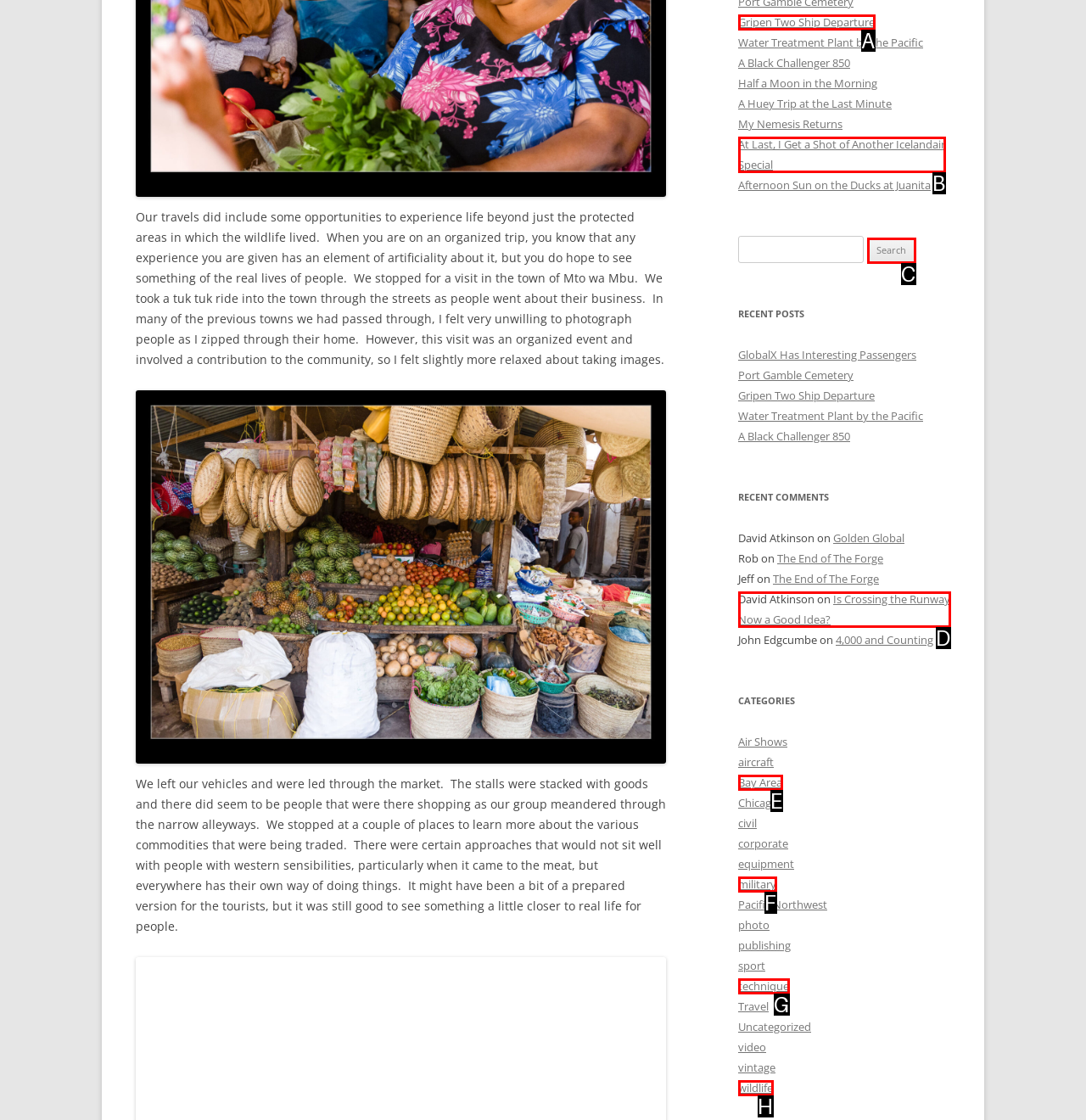Pick the option that corresponds to: technique
Provide the letter of the correct choice.

G